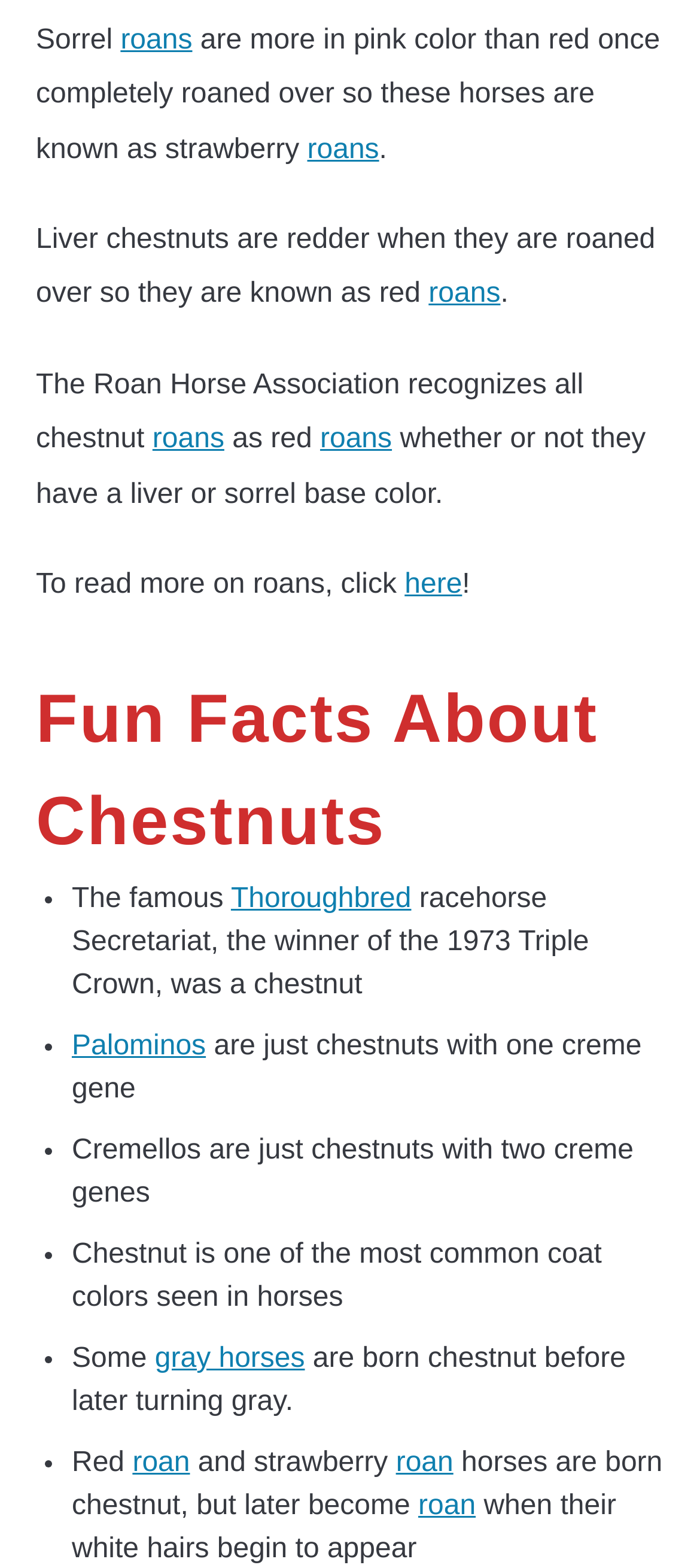Determine the bounding box coordinates for the clickable element required to fulfill the instruction: "Click the link to learn about roans". Provide the coordinates as four float numbers between 0 and 1, i.e., [left, top, right, bottom].

[0.612, 0.178, 0.715, 0.198]